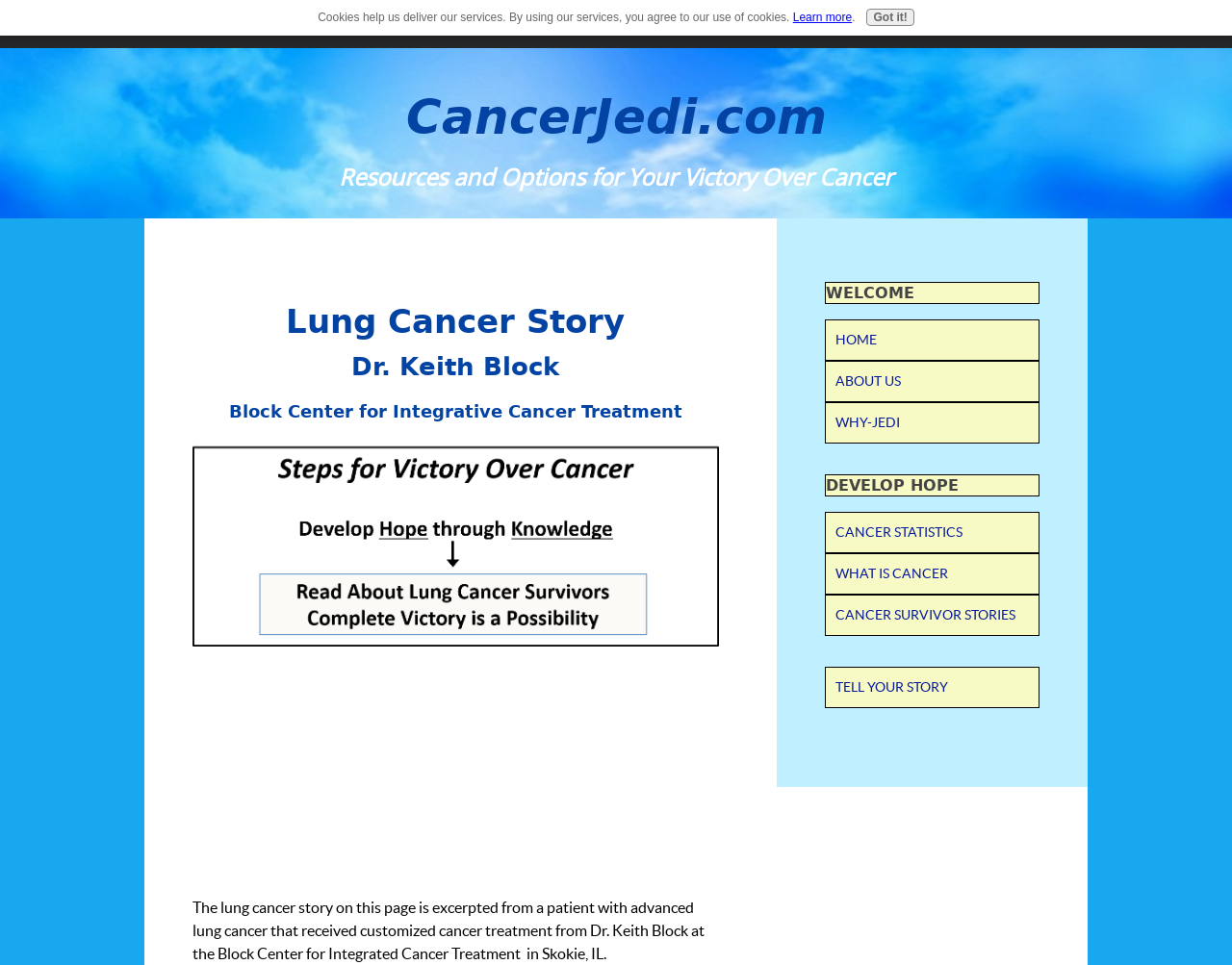What is the name of the doctor featured in the lung cancer story?
Provide a detailed and well-explained answer to the question.

The answer can be found in the heading element 'Lung Cancer Story Dr. Keith Block Block Center for Integrative Cancer Treatment' which indicates that the doctor's name is Dr. Keith Block.